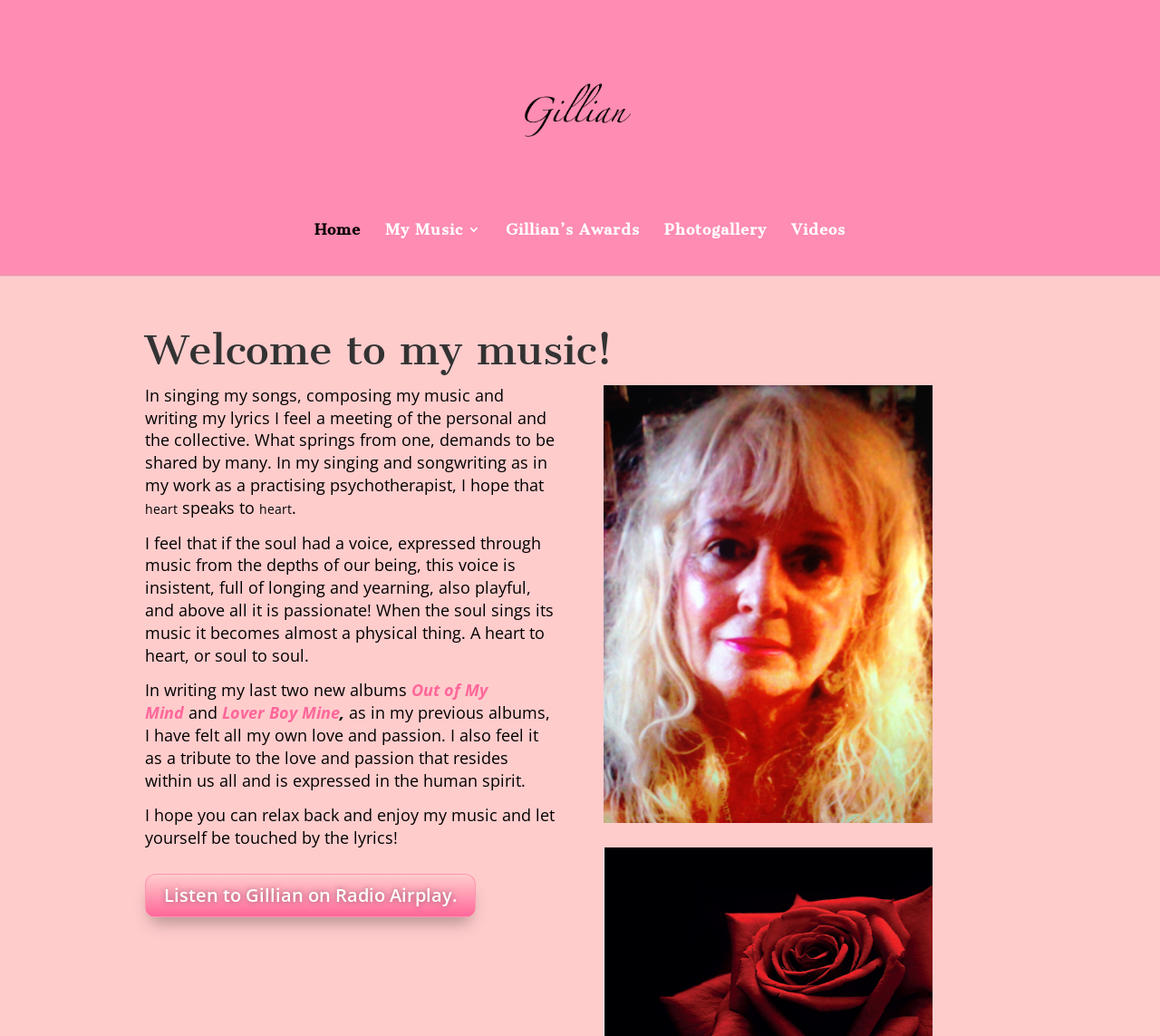Locate the bounding box coordinates of the UI element described by: "My Music". Provide the coordinates as four float numbers between 0 and 1, formatted as [left, top, right, bottom].

[0.332, 0.215, 0.415, 0.266]